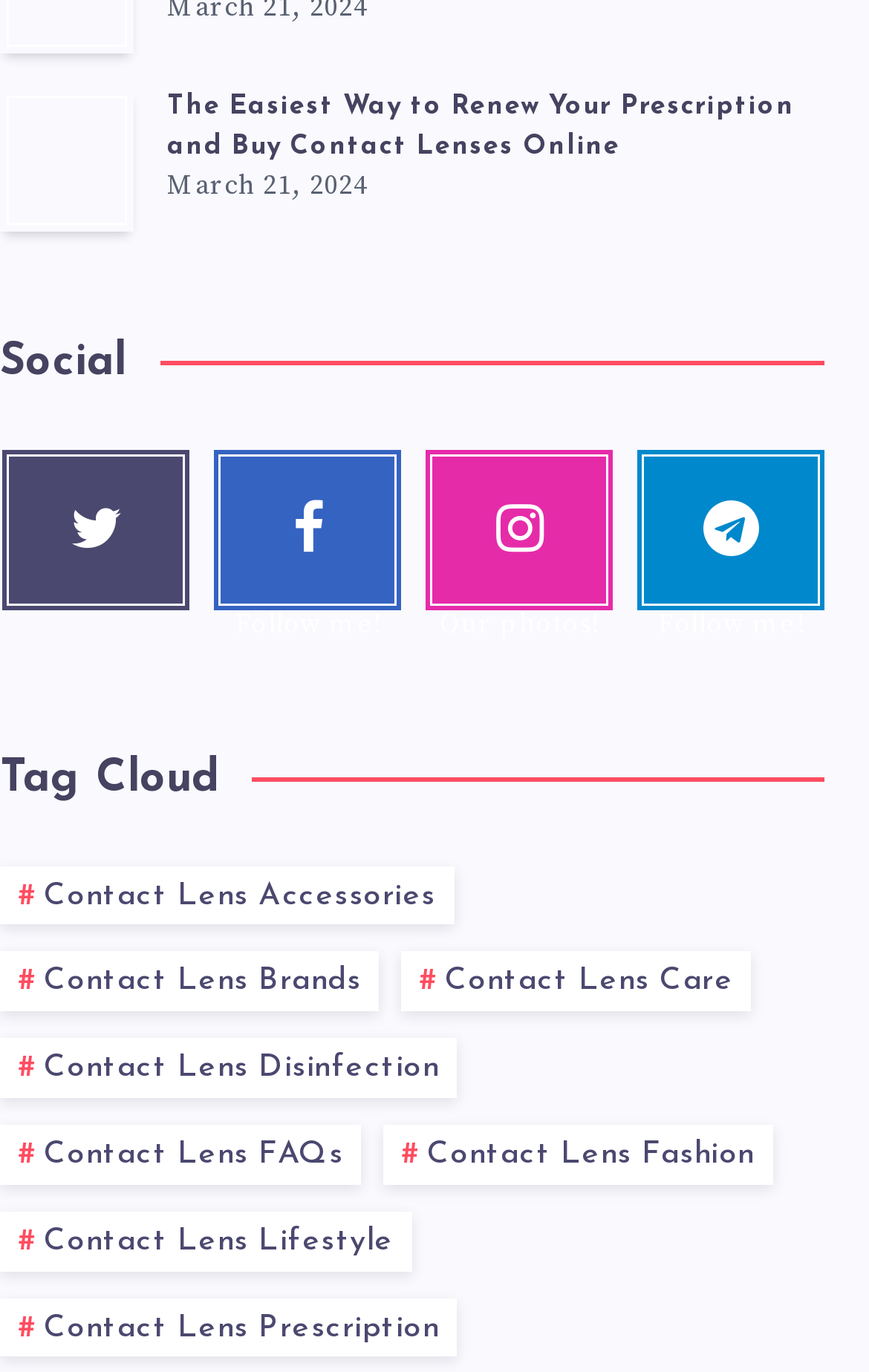Provide the bounding box coordinates of the section that needs to be clicked to accomplish the following instruction: "Learn about Contact Lens Prescription."

[0.0, 0.946, 0.526, 0.989]